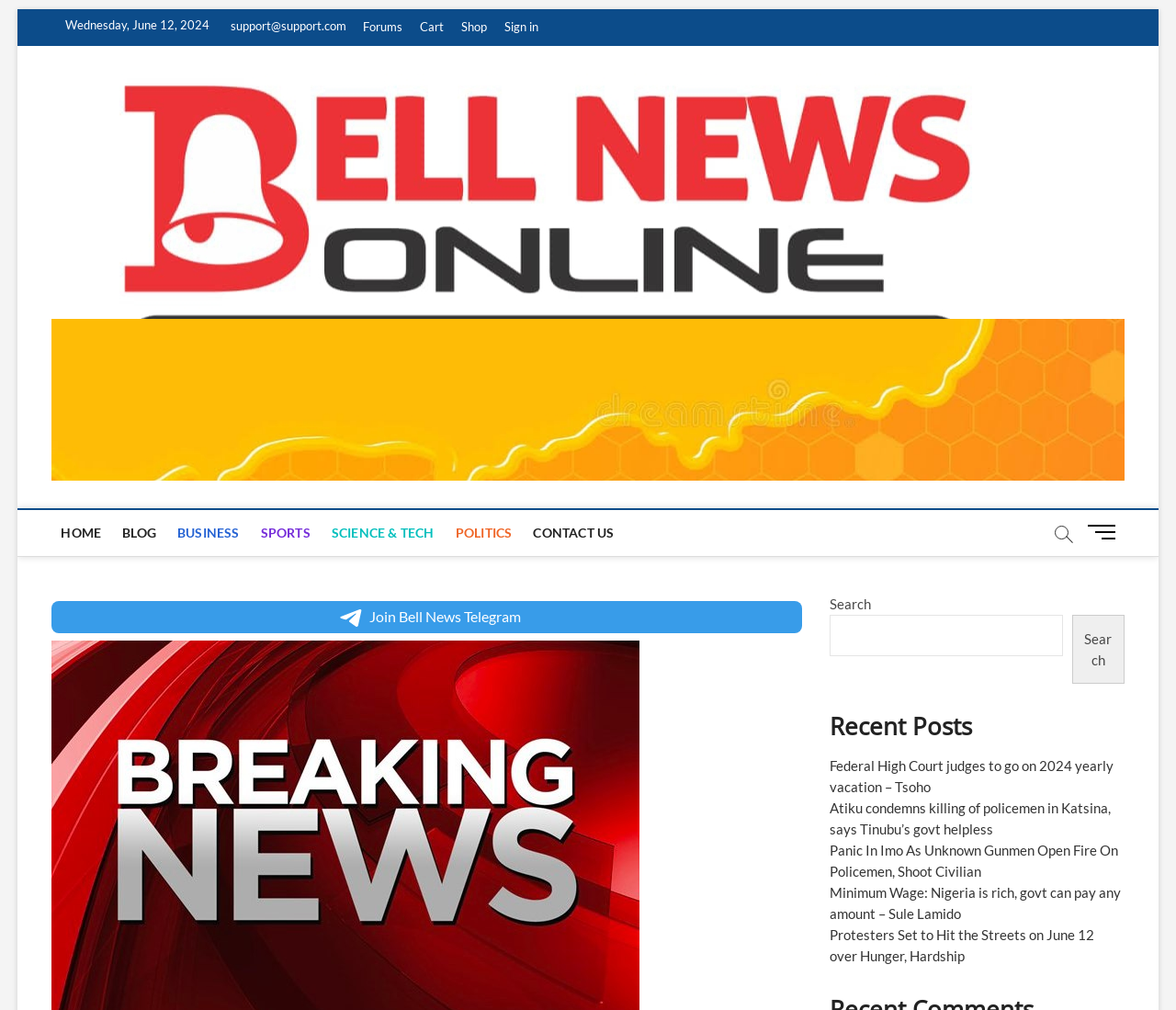Please find and report the bounding box coordinates of the element to click in order to perform the following action: "Open the 'POLITICS' page". The coordinates should be expressed as four float numbers between 0 and 1, in the format [left, top, right, bottom].

[0.379, 0.505, 0.443, 0.551]